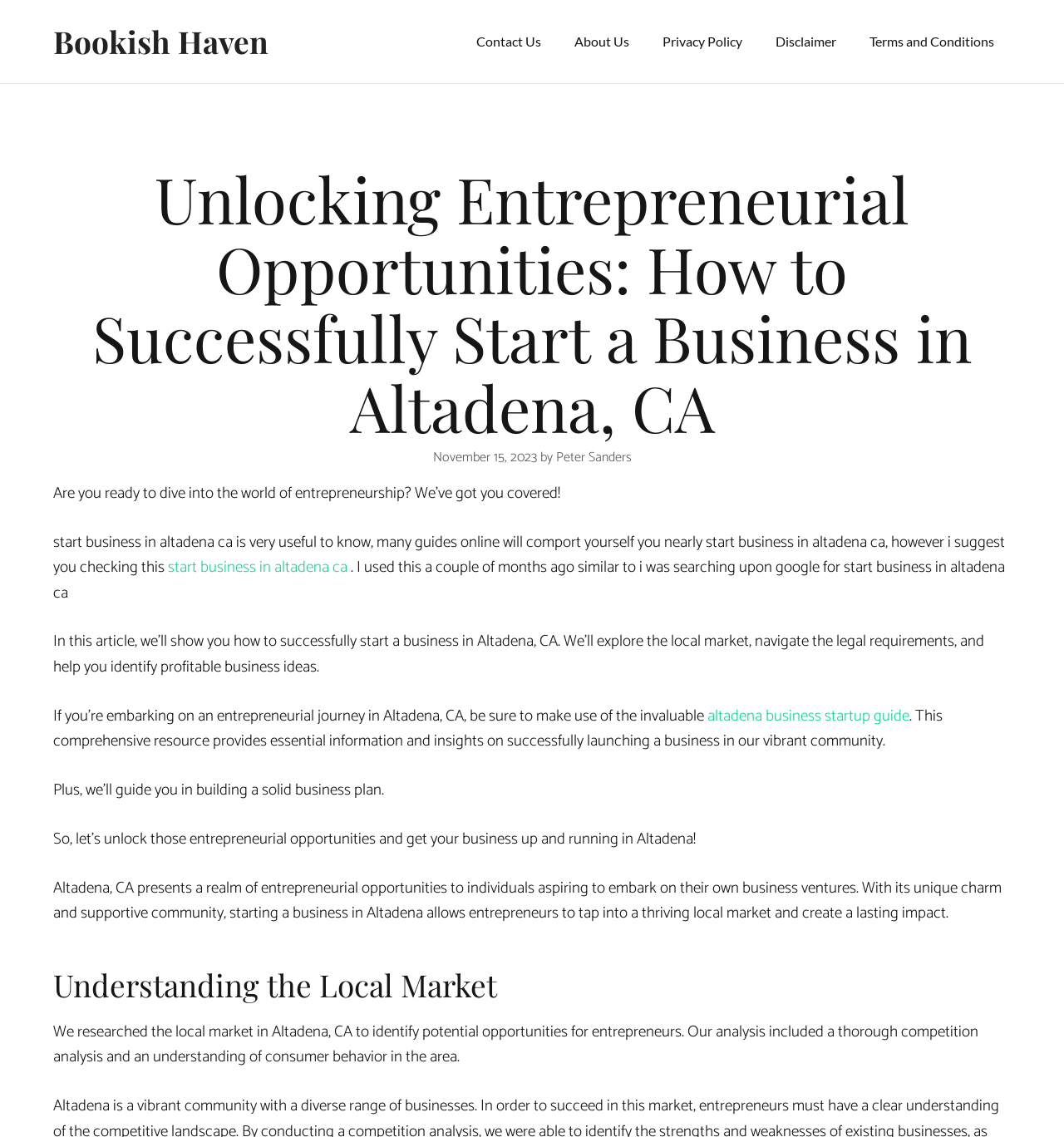What is the date of this article?
Using the details from the image, give an elaborate explanation to answer the question.

The date of this article is mentioned in the header section, where it says 'November 15, 2023'.